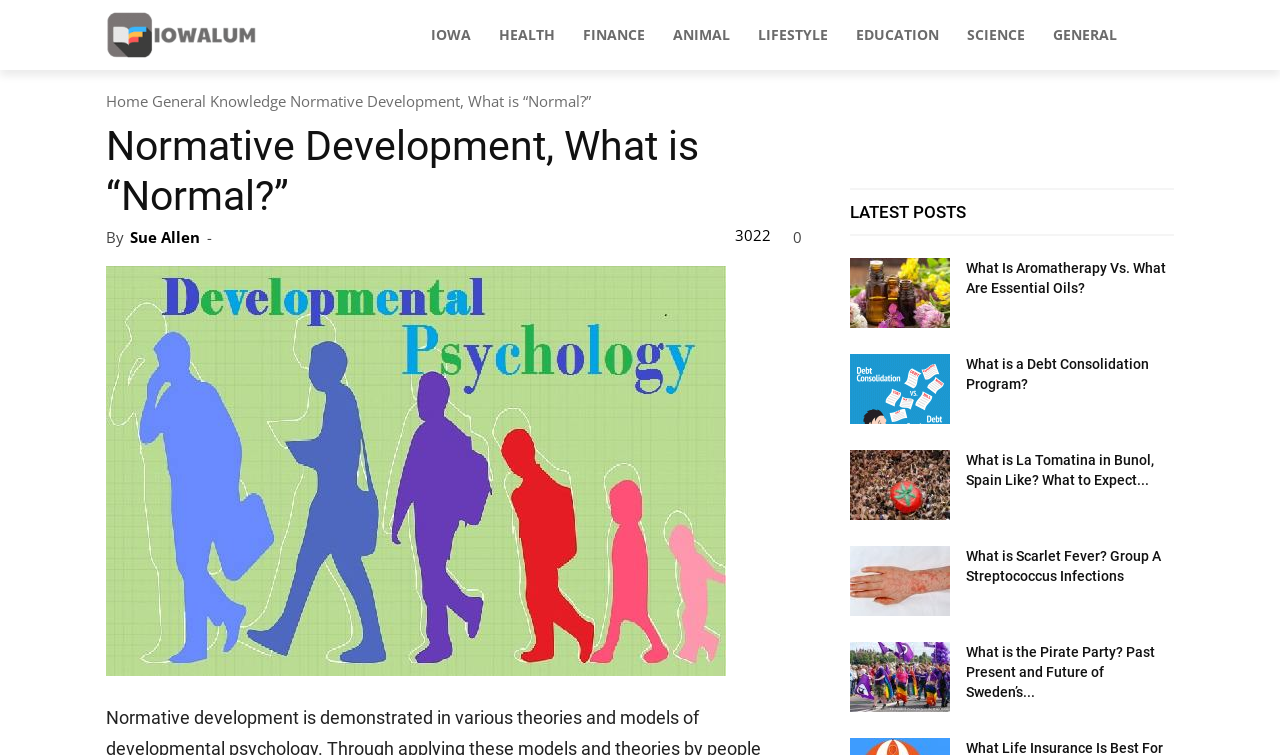Carefully examine the image and provide an in-depth answer to the question: What is the topic of the article?

The topic of the article can be inferred from the title 'Normative Development, What is “Normal?”' which is displayed prominently at the top of the webpage.